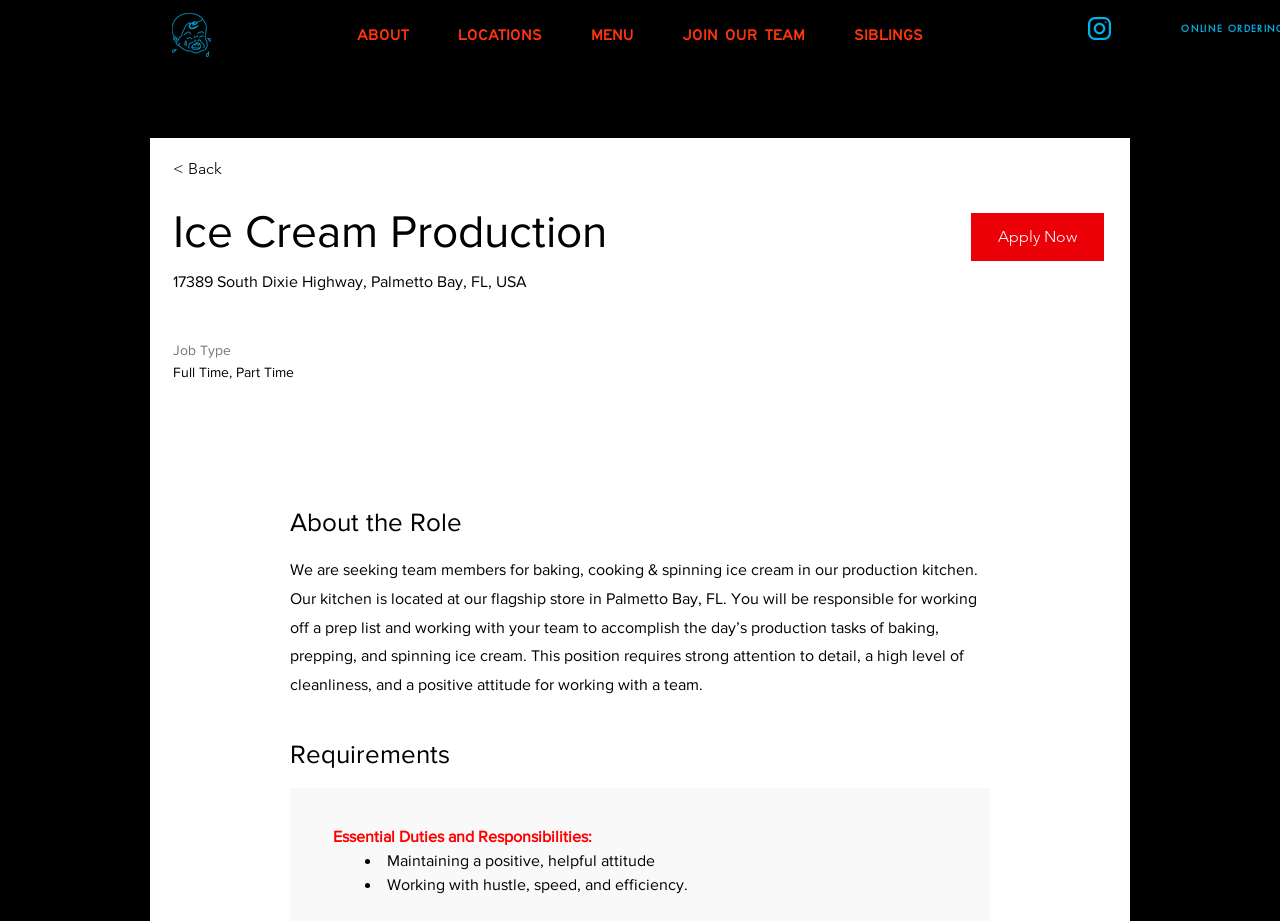Using the description "JOIN OUR TEAM", locate and provide the bounding box of the UI element.

[0.514, 0.018, 0.648, 0.058]